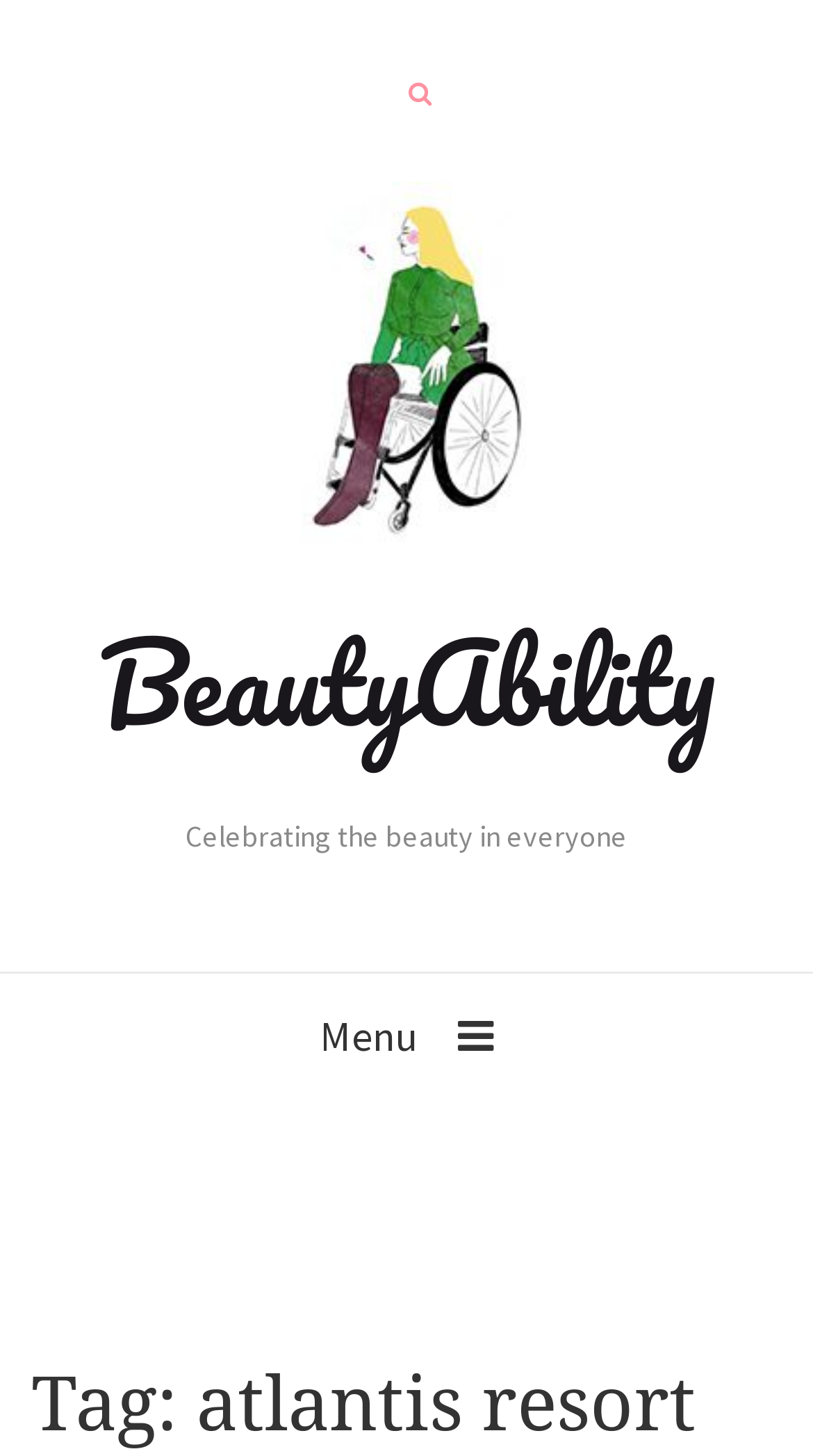Locate the UI element described by BeautyAbility in the provided webpage screenshot. Return the bounding box coordinates in the format (top-left x, top-left y, bottom-right x, bottom-right y), ensuring all values are between 0 and 1.

[0.122, 0.406, 0.878, 0.532]